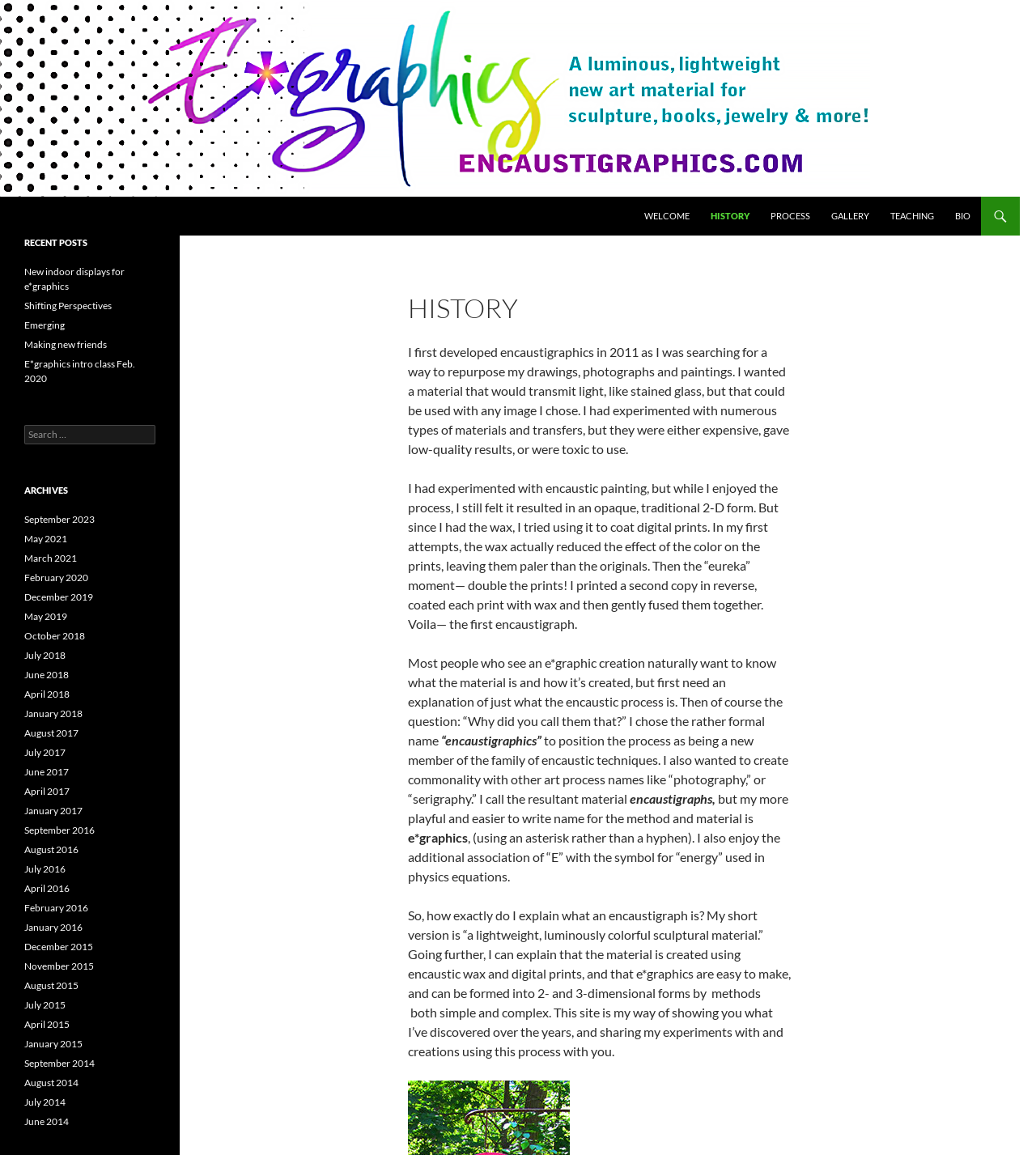Locate the bounding box coordinates of the region to be clicked to comply with the following instruction: "Search for something". The coordinates must be four float numbers between 0 and 1, in the form [left, top, right, bottom].

[0.023, 0.368, 0.15, 0.385]